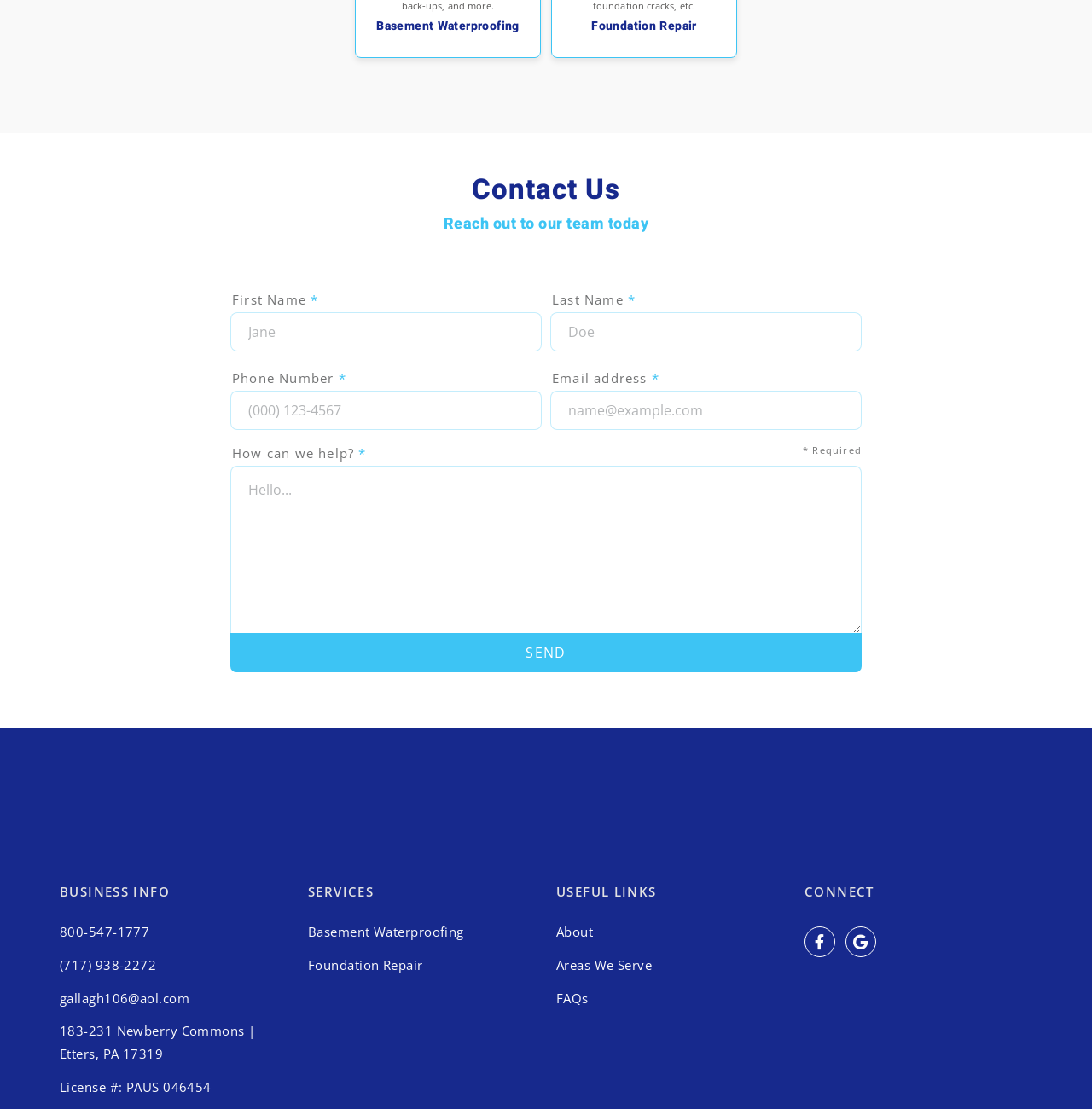Bounding box coordinates are specified in the format (top-left x, top-left y, bottom-right x, bottom-right y). All values are floating point numbers bounded between 0 and 1. Please provide the bounding box coordinate of the region this sentence describes: License #: PAUS 046454

[0.055, 0.972, 0.194, 0.988]